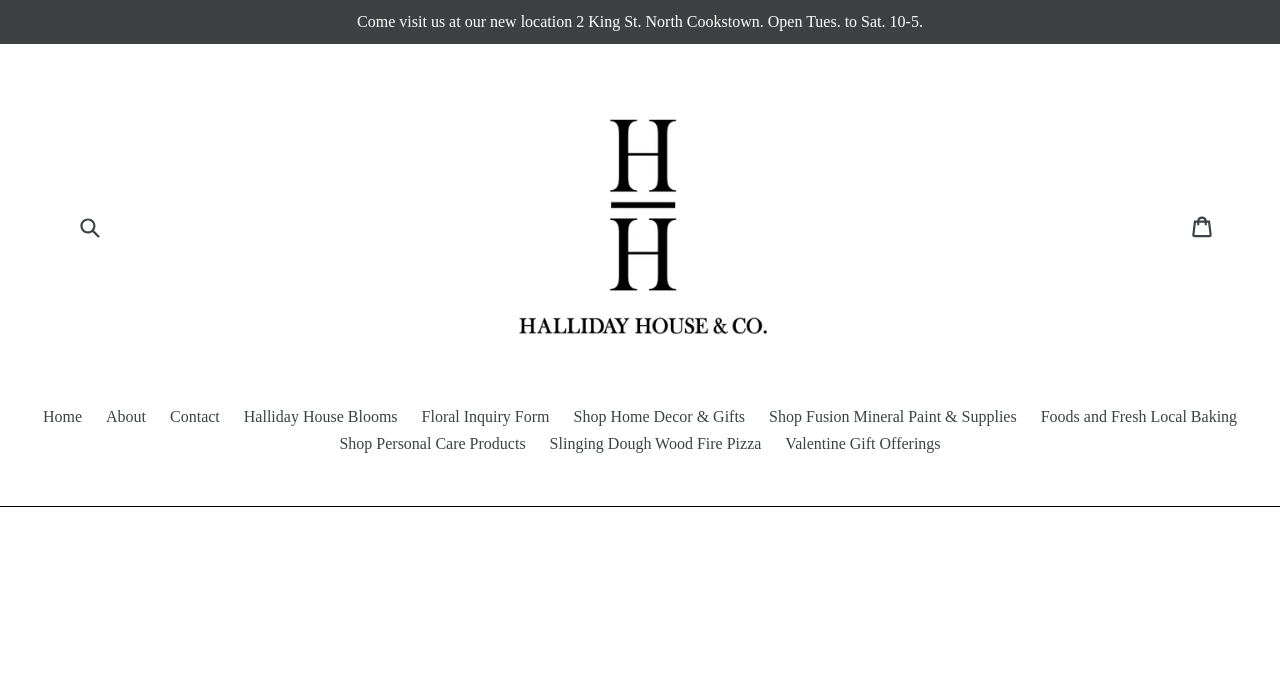What is the name of the company?
Using the screenshot, give a one-word or short phrase answer.

Halliday House & Co.